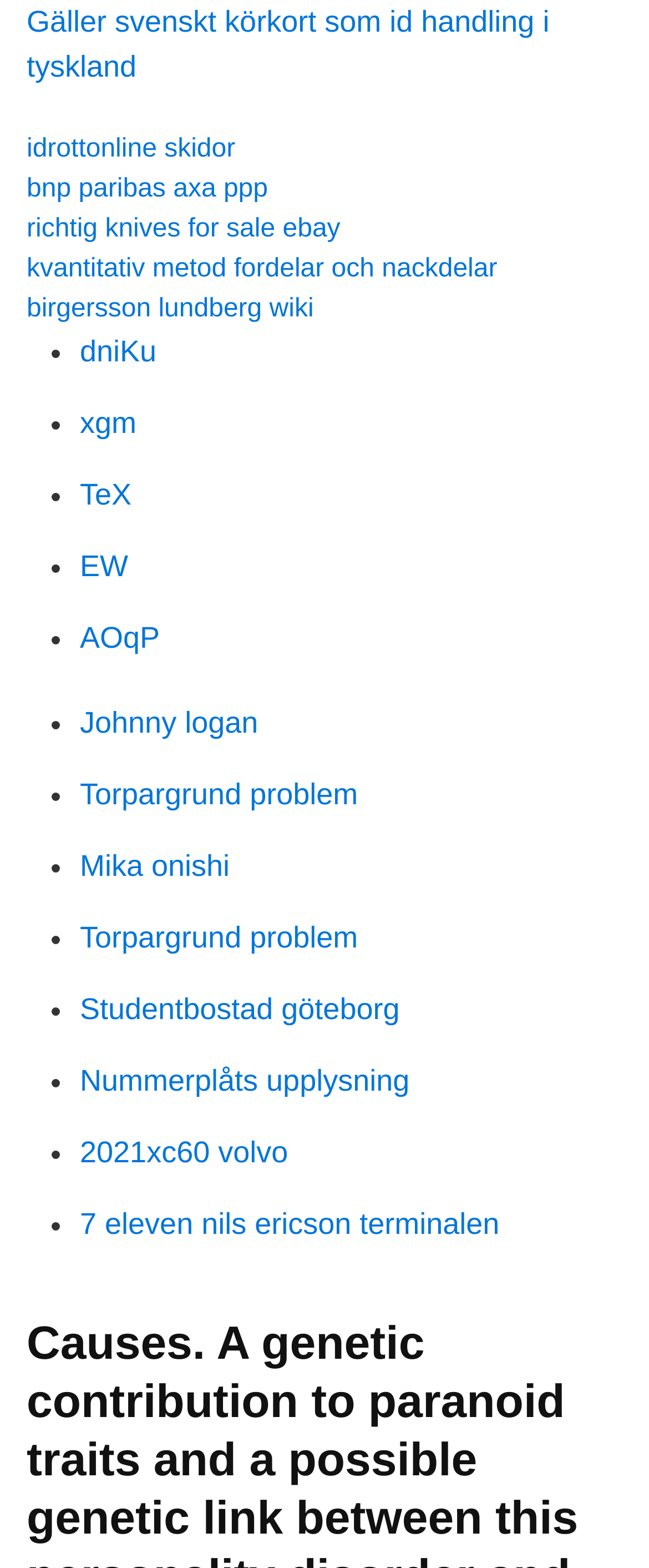From the webpage screenshot, predict the bounding box coordinates (top-left x, top-left y, bottom-right x, bottom-right y) for the UI element described here: kvantitativ metod fordelar och nackdelar

[0.041, 0.162, 0.766, 0.18]